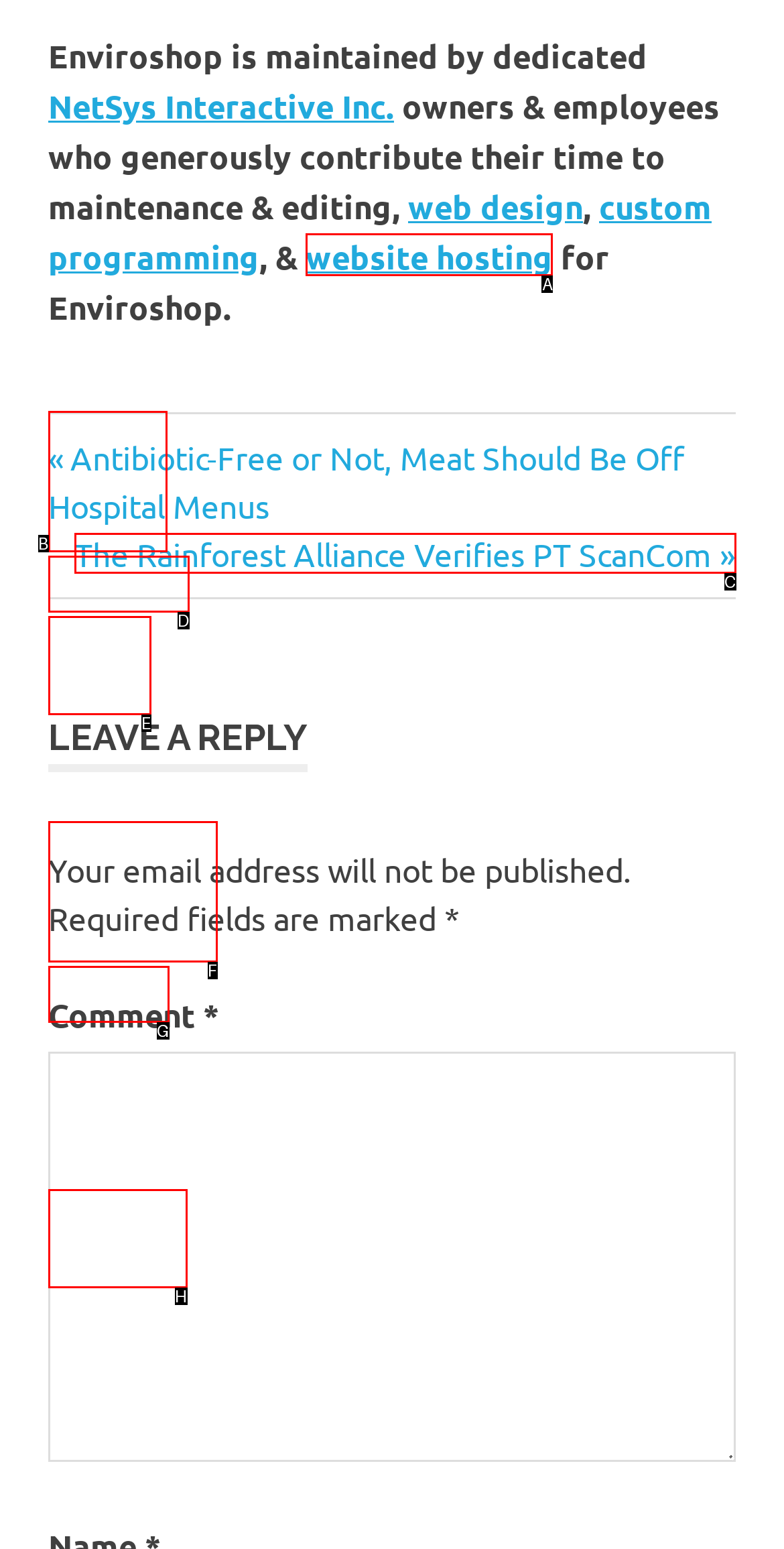Tell me which option I should click to complete the following task: Visit the website hosting page
Answer with the option's letter from the given choices directly.

A